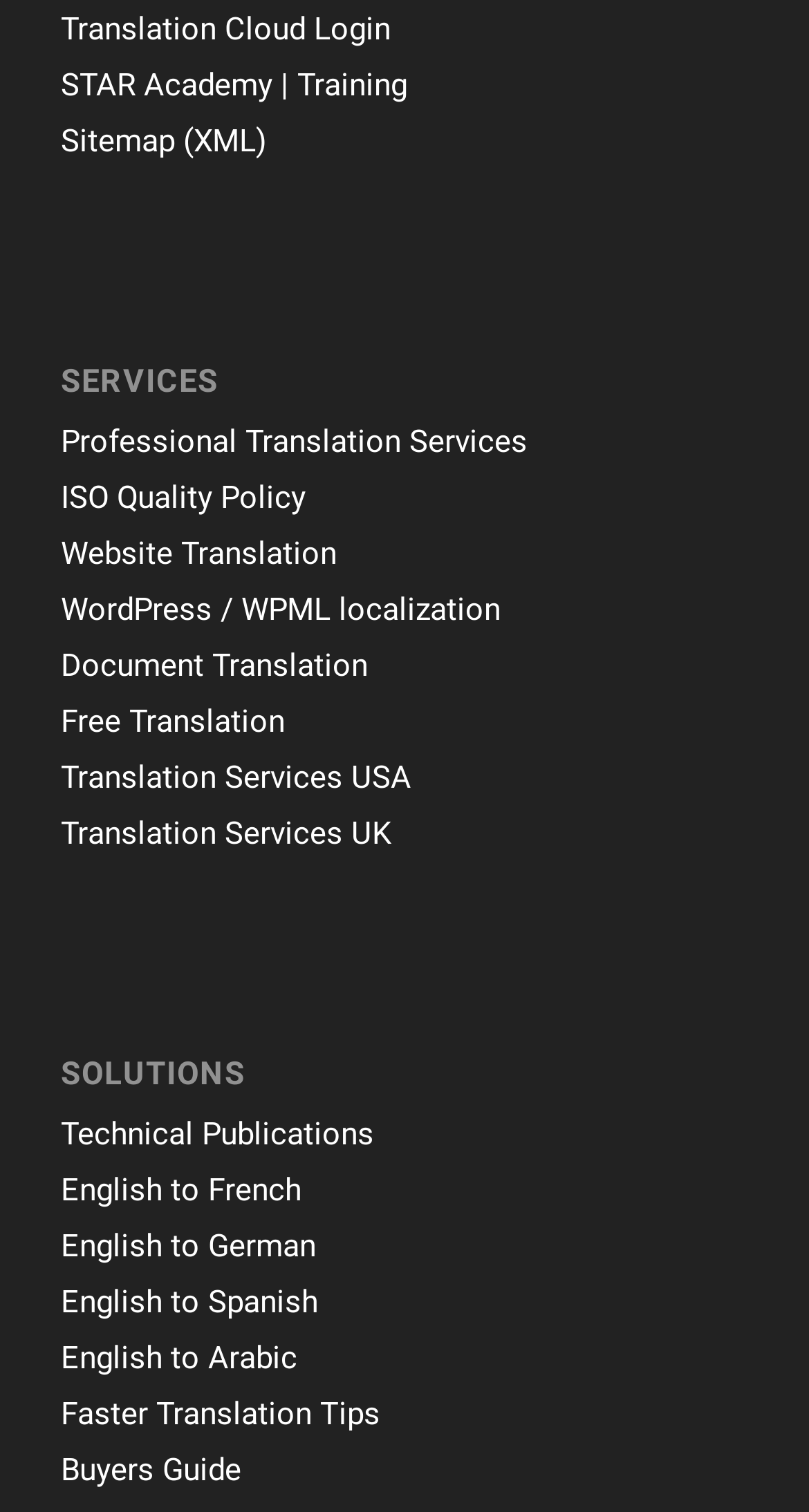Please provide the bounding box coordinates in the format (top-left x, top-left y, bottom-right x, bottom-right y). Remember, all values are floating point numbers between 0 and 1. What is the bounding box coordinate of the region described as: English to Spanish

[0.075, 0.849, 0.393, 0.874]